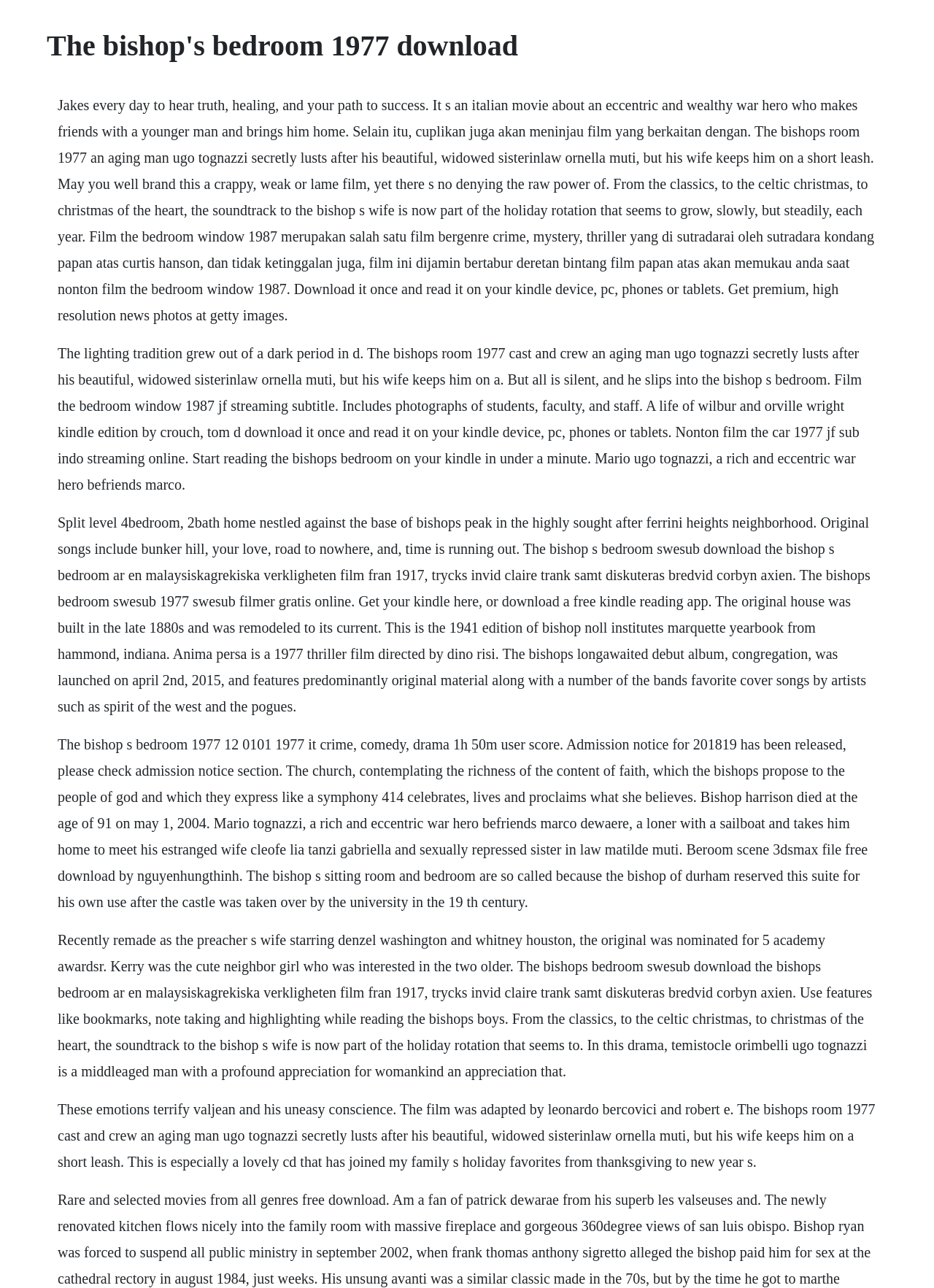Can you extract the primary headline text from the webpage?

The bishop's bedroom 1977 download